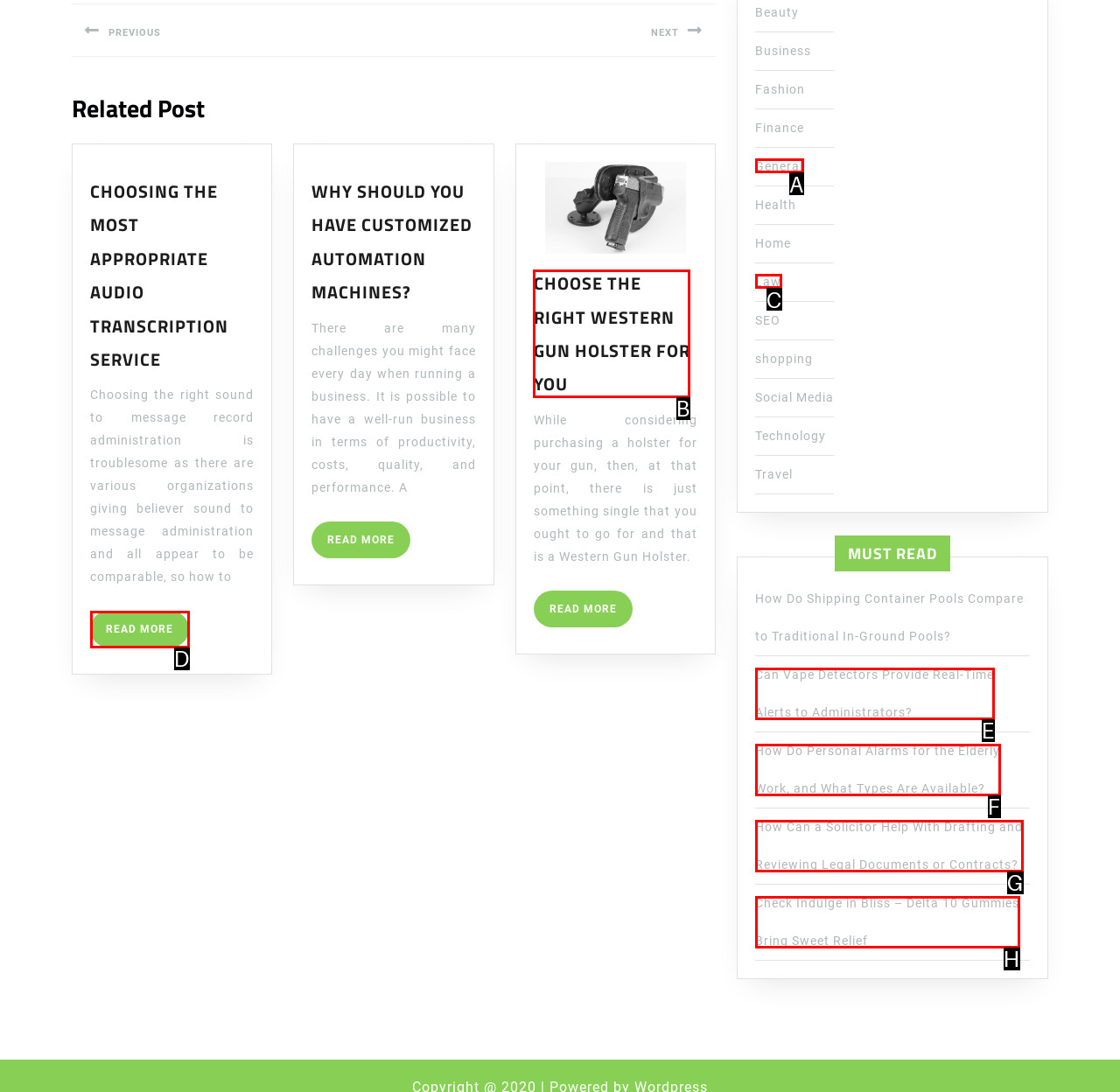To execute the task: Click on the 'CHOOSE THE RIGHT WESTERN GUN HOLSTER FOR YOU' article link, which one of the highlighted HTML elements should be clicked? Answer with the option's letter from the choices provided.

B